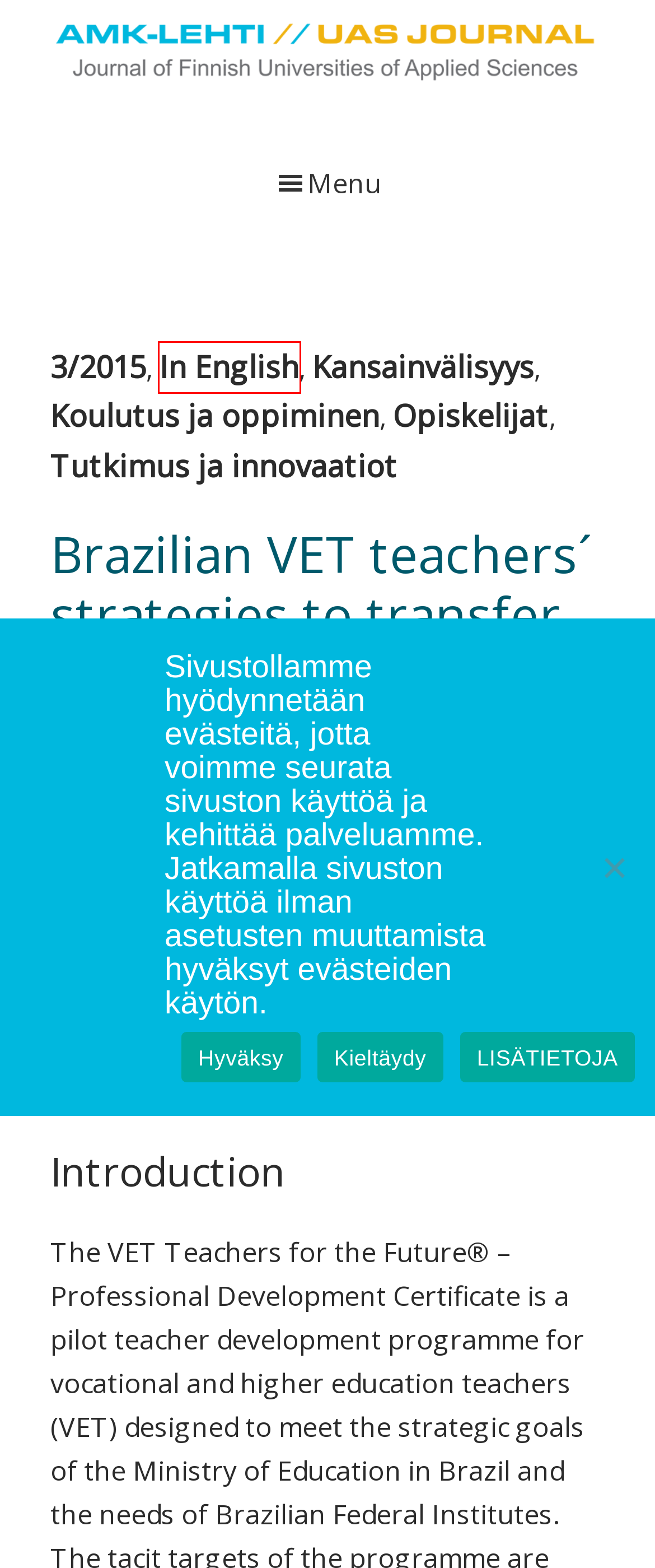Examine the screenshot of a webpage with a red bounding box around a specific UI element. Identify which webpage description best matches the new webpage that appears after clicking the element in the red bounding box. Here are the candidates:
A. Kansainvälisyys Archives - UAS Journal
B. Koulutus ja oppiminen Archives - UAS Journal
C. Tutkimus ja innovaatiot Archives - UAS Journal
D. 3/2015 Archives - UAS Journal
E. Etusivu - UAS Journal
F. Käyttöehdot - UAS Journal
G. Opiskelijat Archives - UAS Journal
H. In English Archives - UAS Journal

H